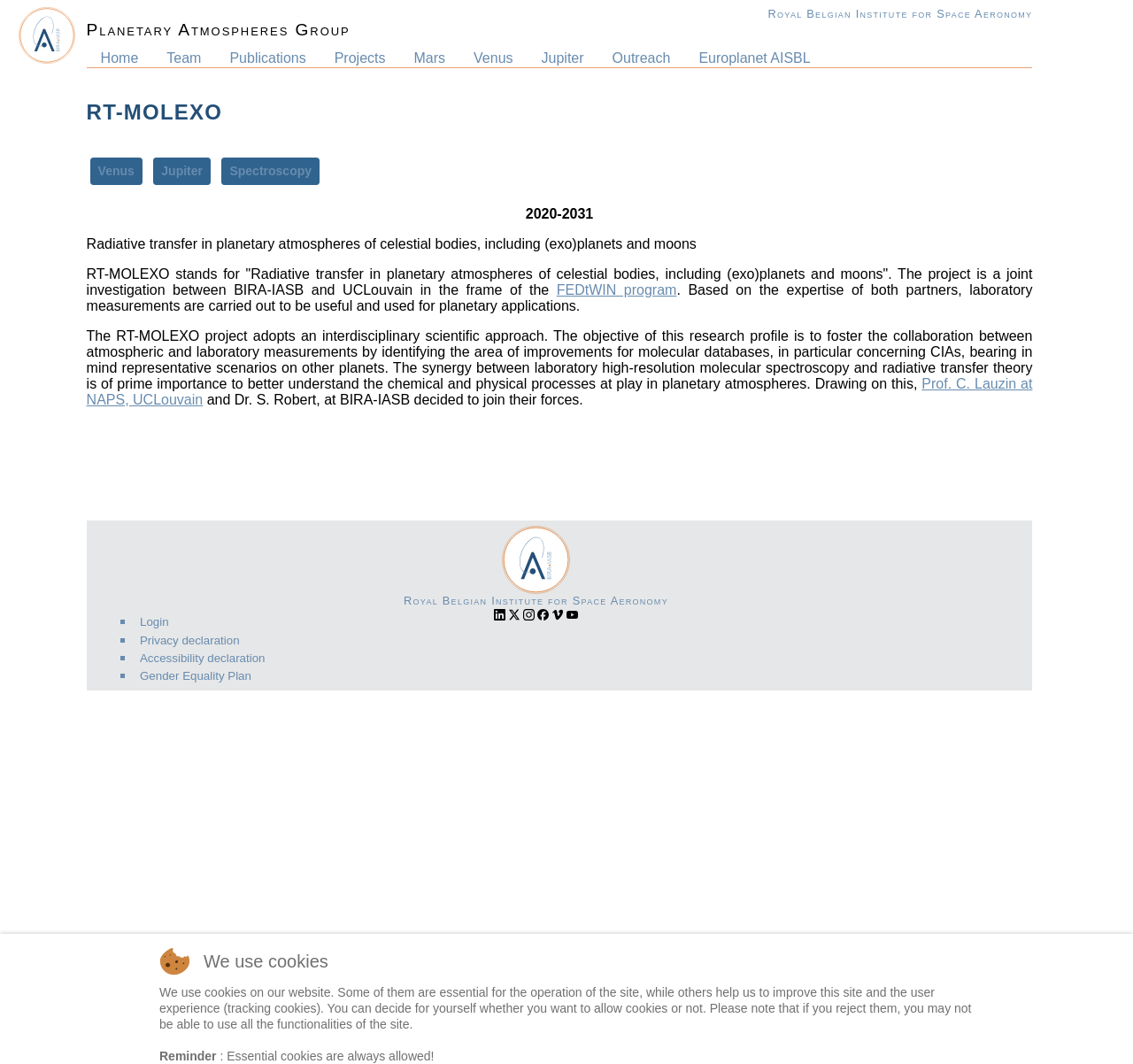Please specify the bounding box coordinates of the region to click in order to perform the following instruction: "Click the 'Home' link in the main menu".

[0.089, 0.045, 0.122, 0.064]